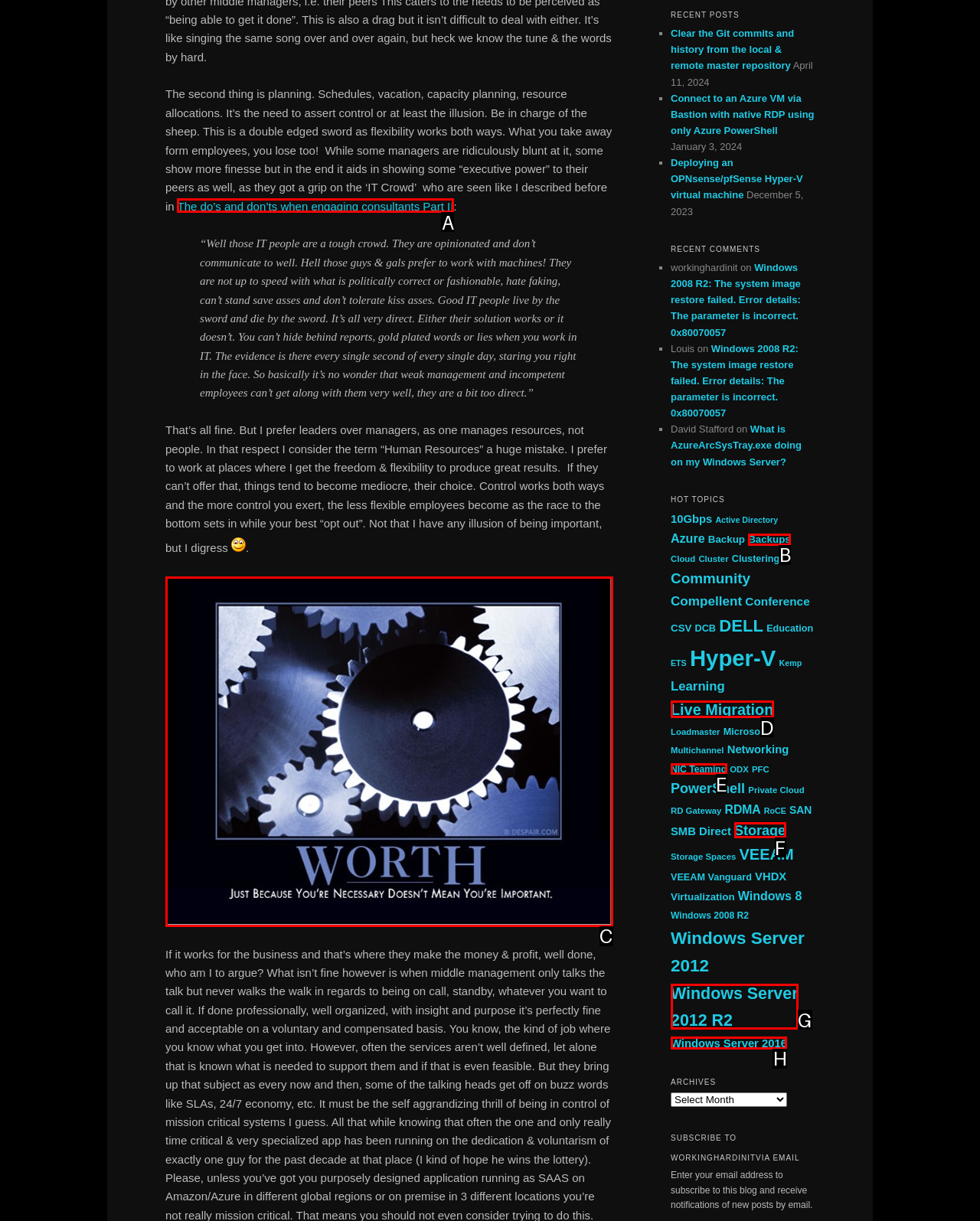Determine the appropriate lettered choice for the task: Click on the link 'The do’s and don’ts when engaging consultants Part II'. Reply with the correct letter.

A